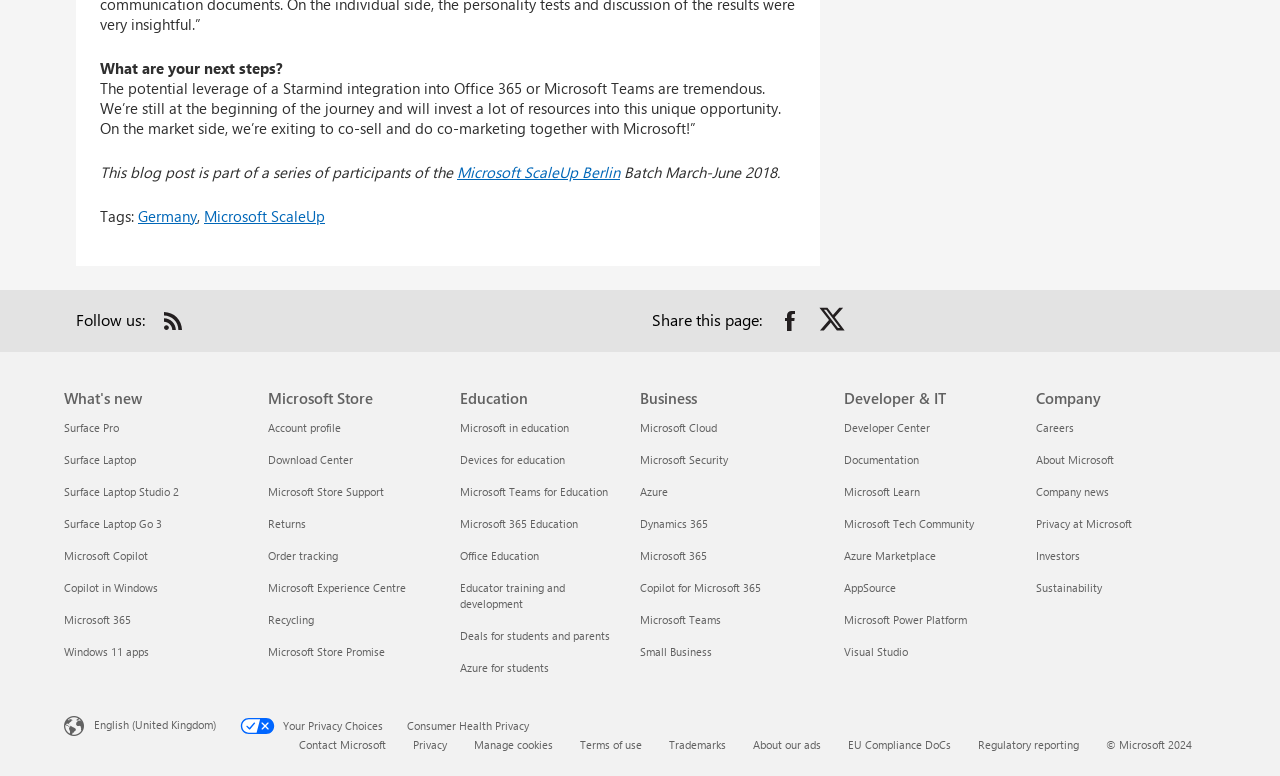Give a one-word or short-phrase answer to the following question: 
How many headings are available in the footer resource links?

4